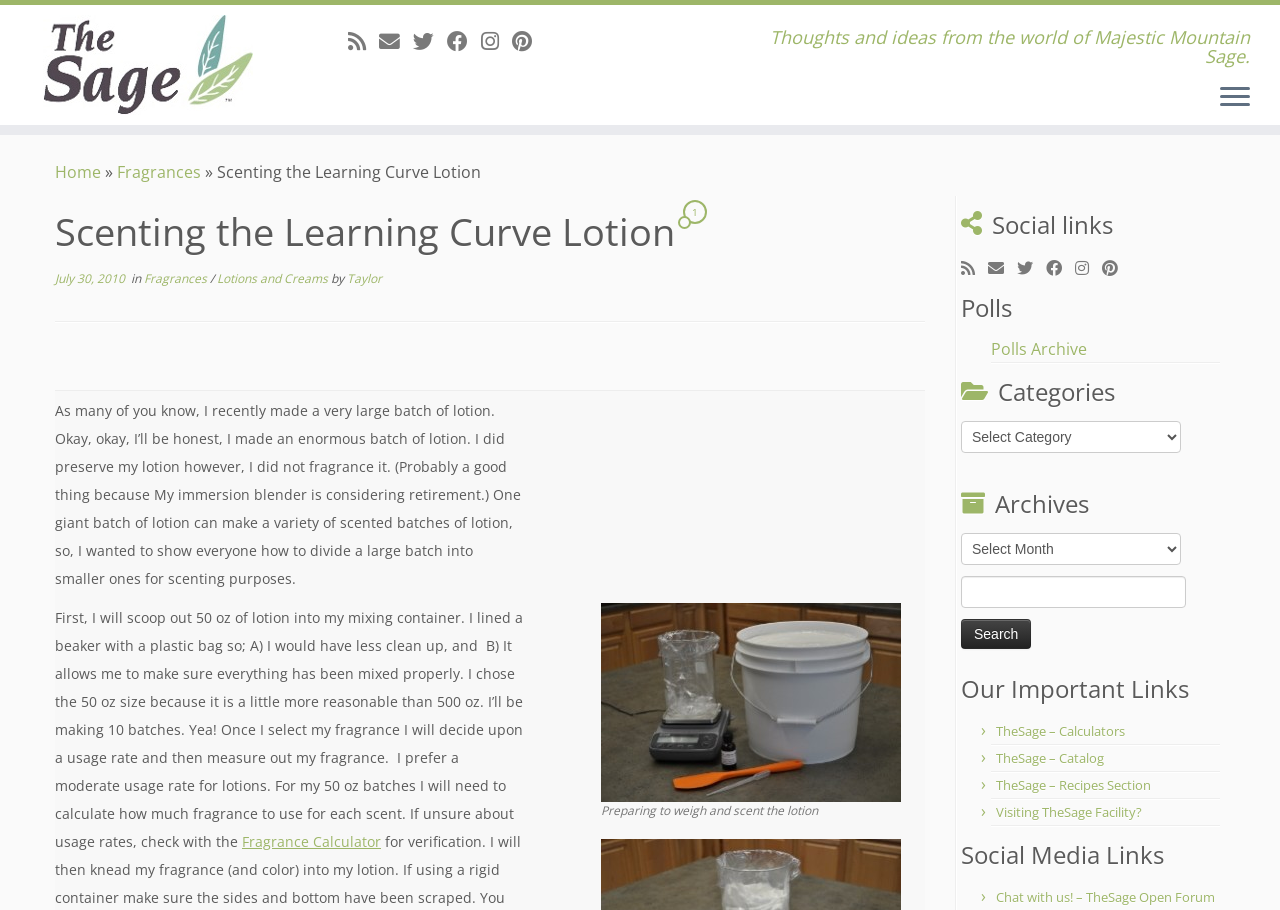Please identify the bounding box coordinates of the area that needs to be clicked to fulfill the following instruction: "Search for something."

[0.751, 0.633, 0.927, 0.668]